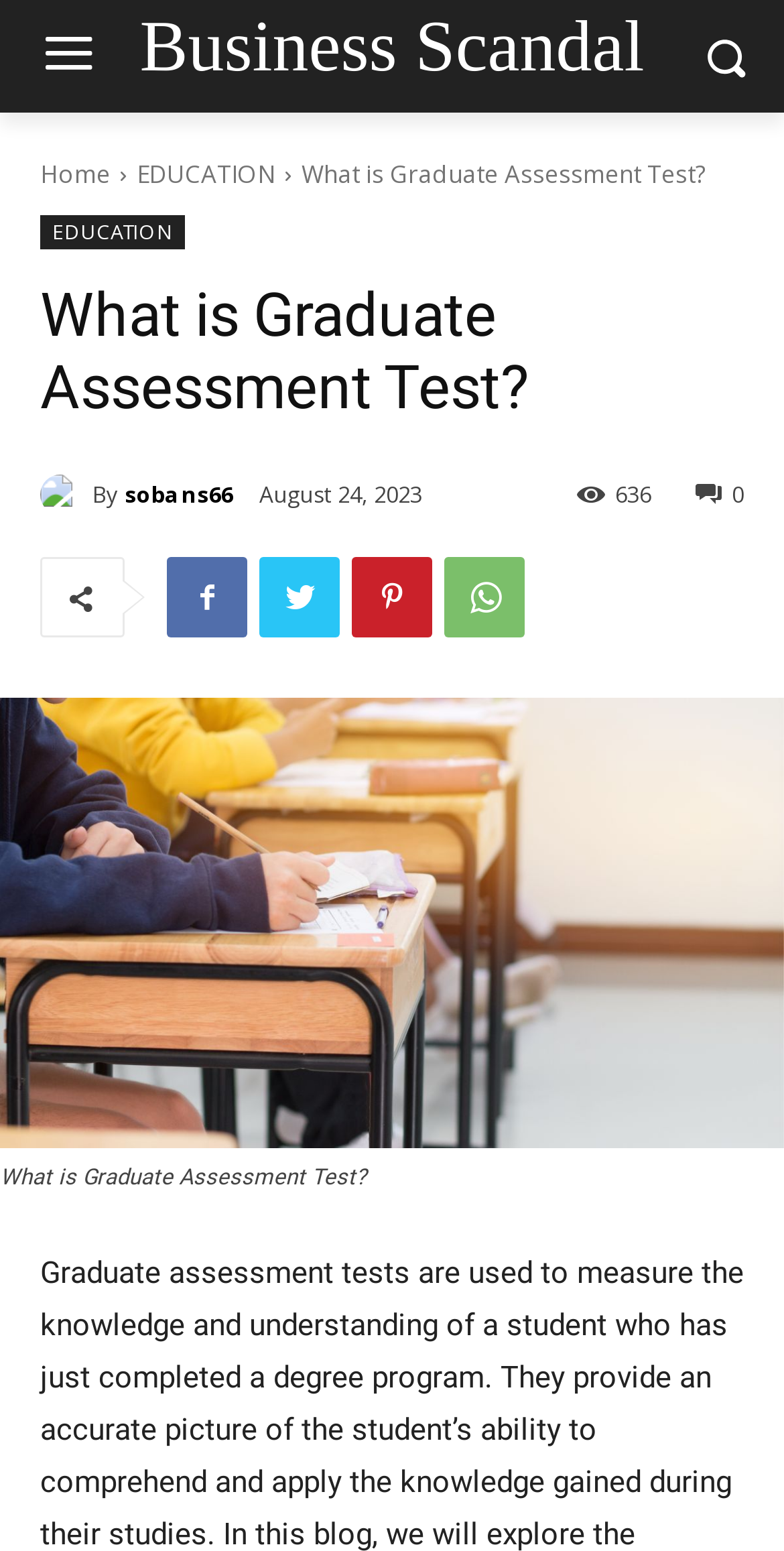Please identify the bounding box coordinates of the element's region that I should click in order to complete the following instruction: "go to home page". The bounding box coordinates consist of four float numbers between 0 and 1, i.e., [left, top, right, bottom].

[0.051, 0.101, 0.141, 0.123]